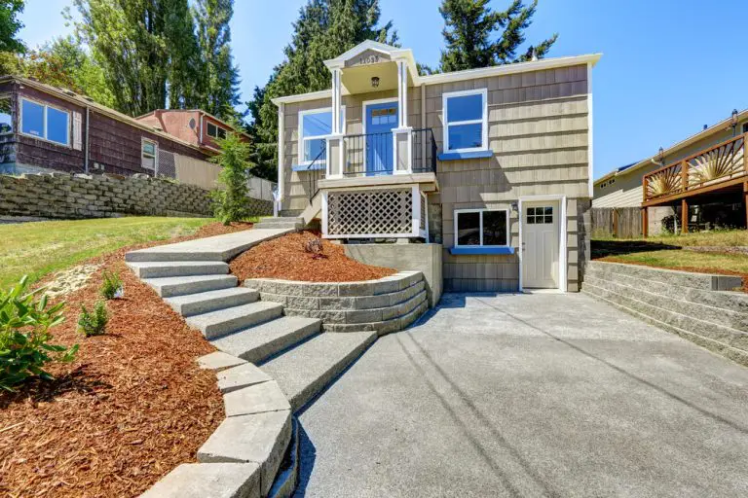What is the purpose of the stone steps leading up to the porch?
Using the visual information from the image, give a one-word or short-phrase answer.

To enter the house